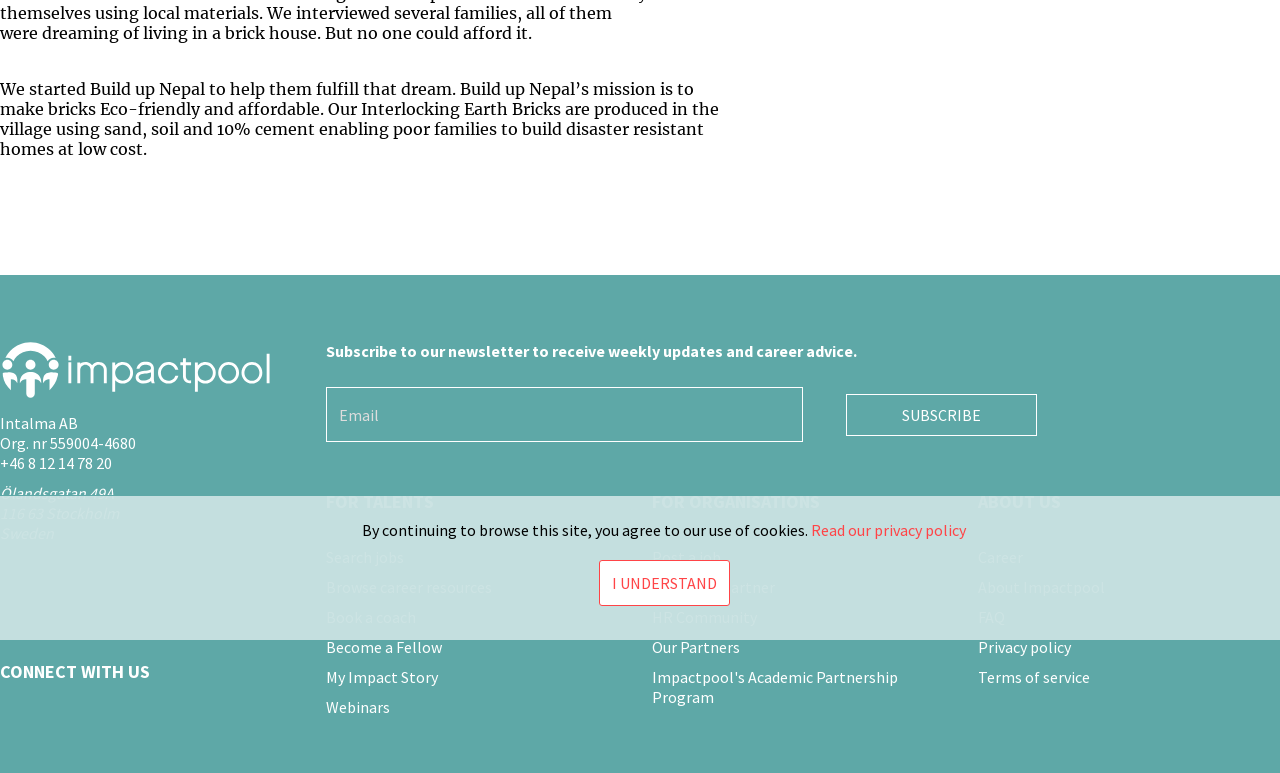Extract the bounding box coordinates for the UI element described as: "Terms of service".

[0.764, 0.863, 0.852, 0.889]